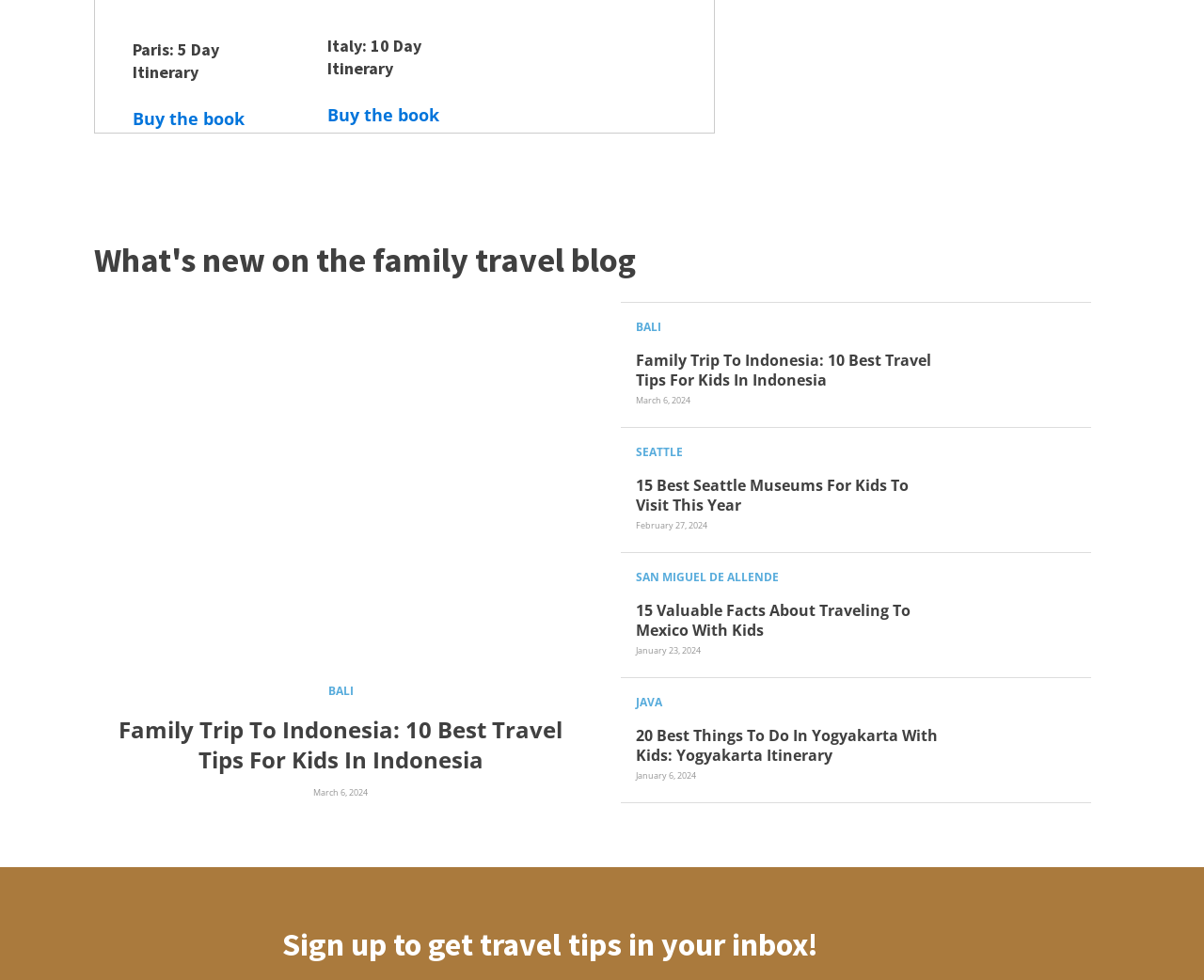Please identify the bounding box coordinates of the element that needs to be clicked to execute the following command: "Explore '15 Best Seattle Museums For Kids To Visit This Year'". Provide the bounding box using four float numbers between 0 and 1, formatted as [left, top, right, bottom].

[0.528, 0.484, 0.755, 0.526]